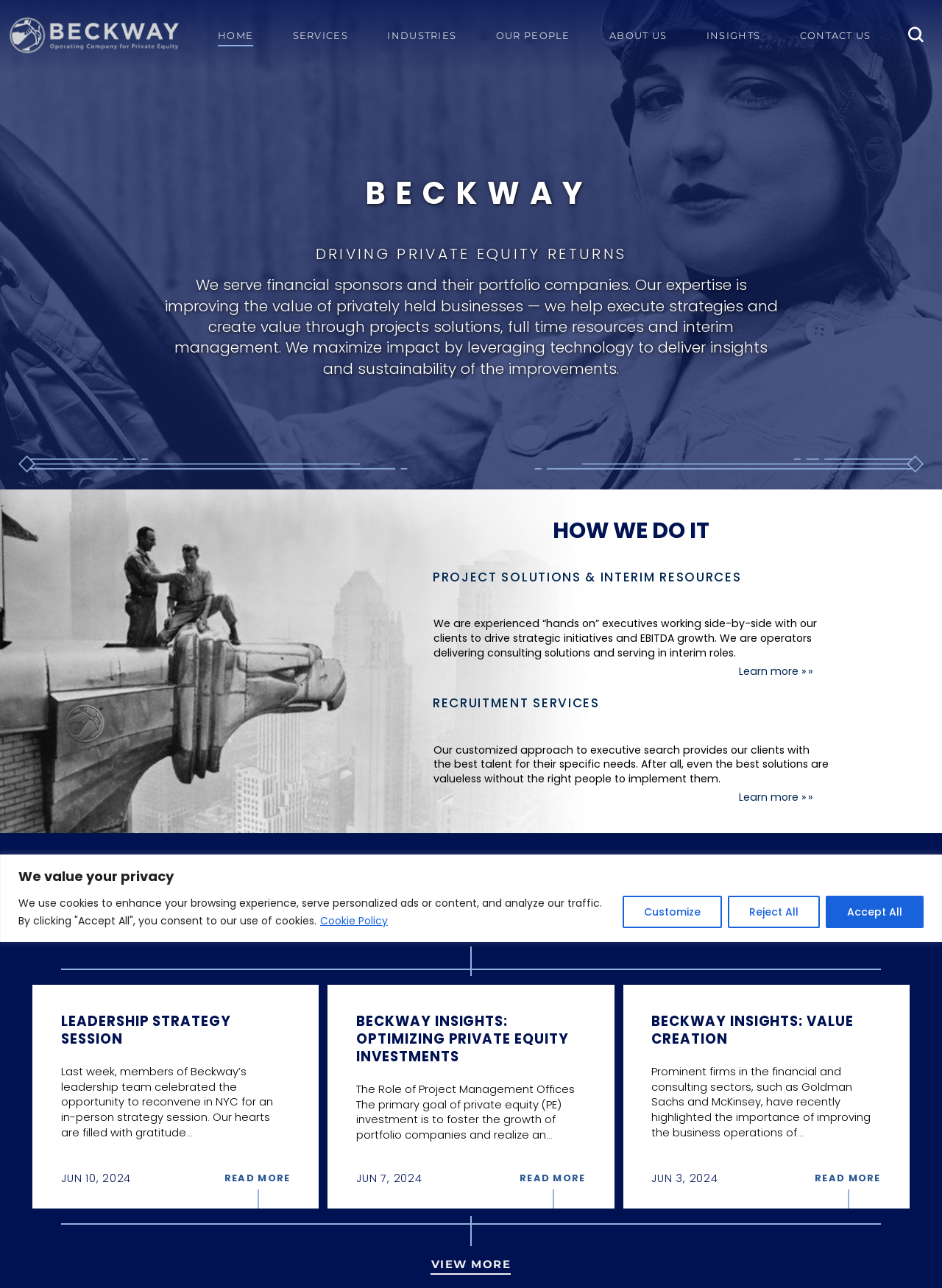Identify the bounding box coordinates of the element that should be clicked to fulfill this task: "Click the SERVICES link". The coordinates should be provided as four float numbers between 0 and 1, i.e., [left, top, right, bottom].

[0.29, 0.0, 0.39, 0.055]